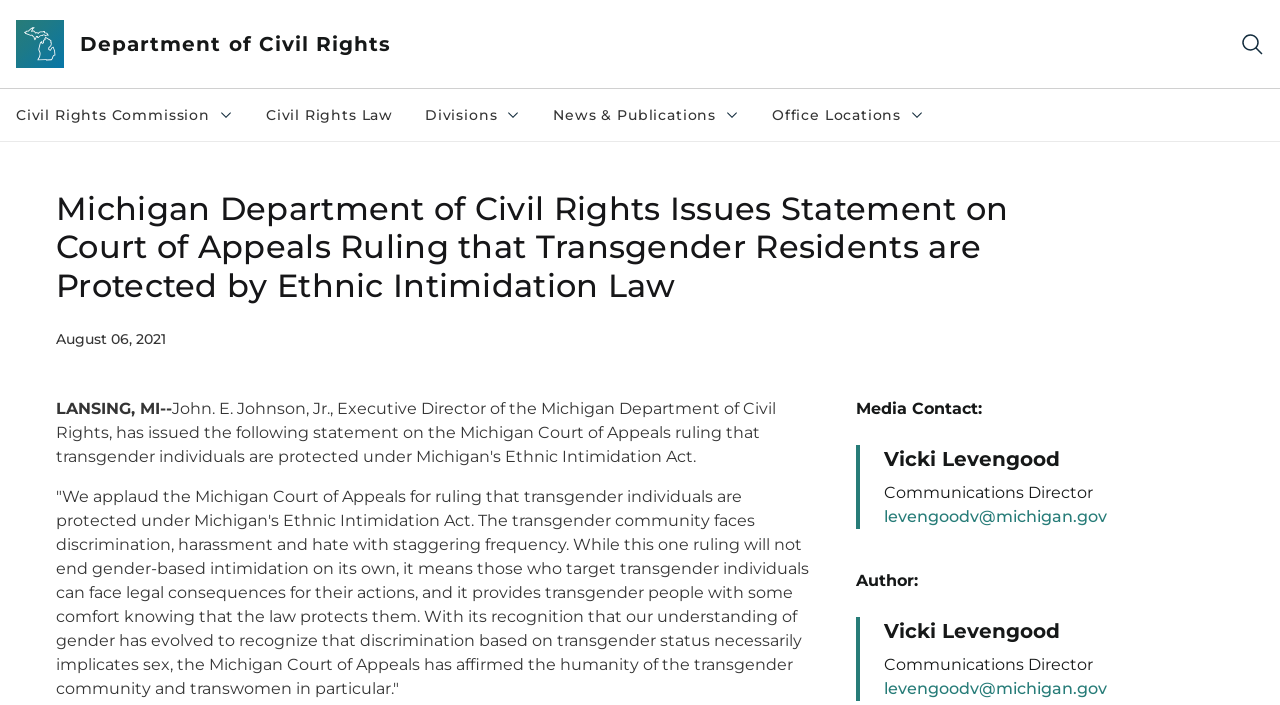Can you find the bounding box coordinates of the area I should click to execute the following instruction: "Click the Michigan Header Logo"?

[0.012, 0.028, 0.05, 0.096]